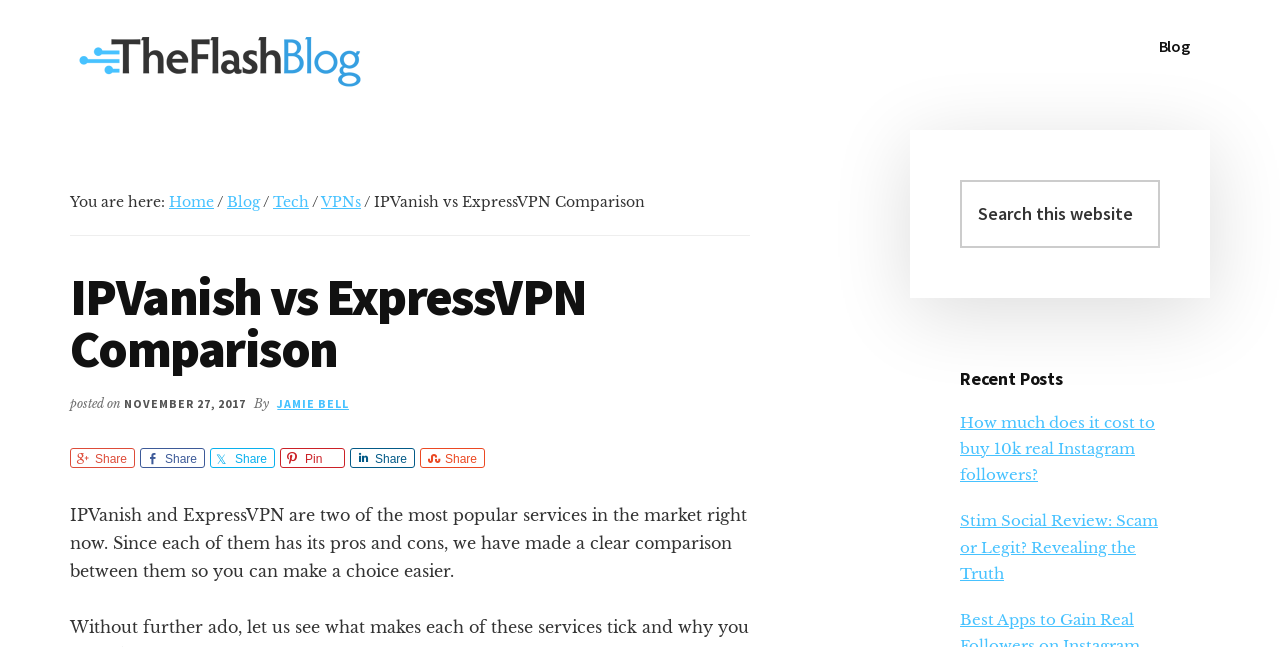Can you pinpoint the bounding box coordinates for the clickable element required for this instruction: "Click the 'Rates' link"? The coordinates should be four float numbers between 0 and 1, i.e., [left, top, right, bottom].

None